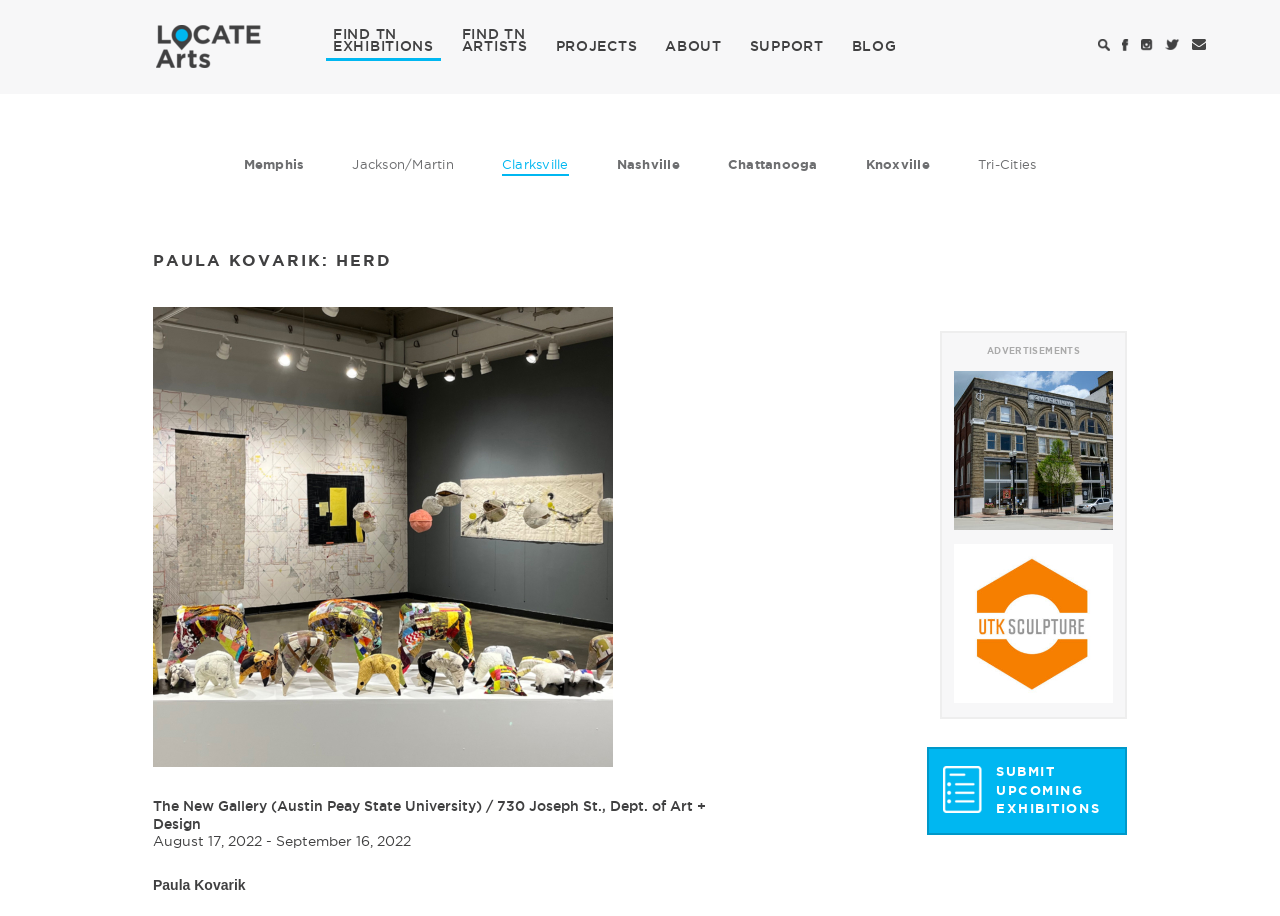Please look at the image and answer the question with a detailed explanation: How many cities are listed in the page?

The cities listed in the page are Memphis, Jackson/Martin, Clarksville, Nashville, Chattanooga, Knoxville, and Tri-Cities, which totals 8 cities.